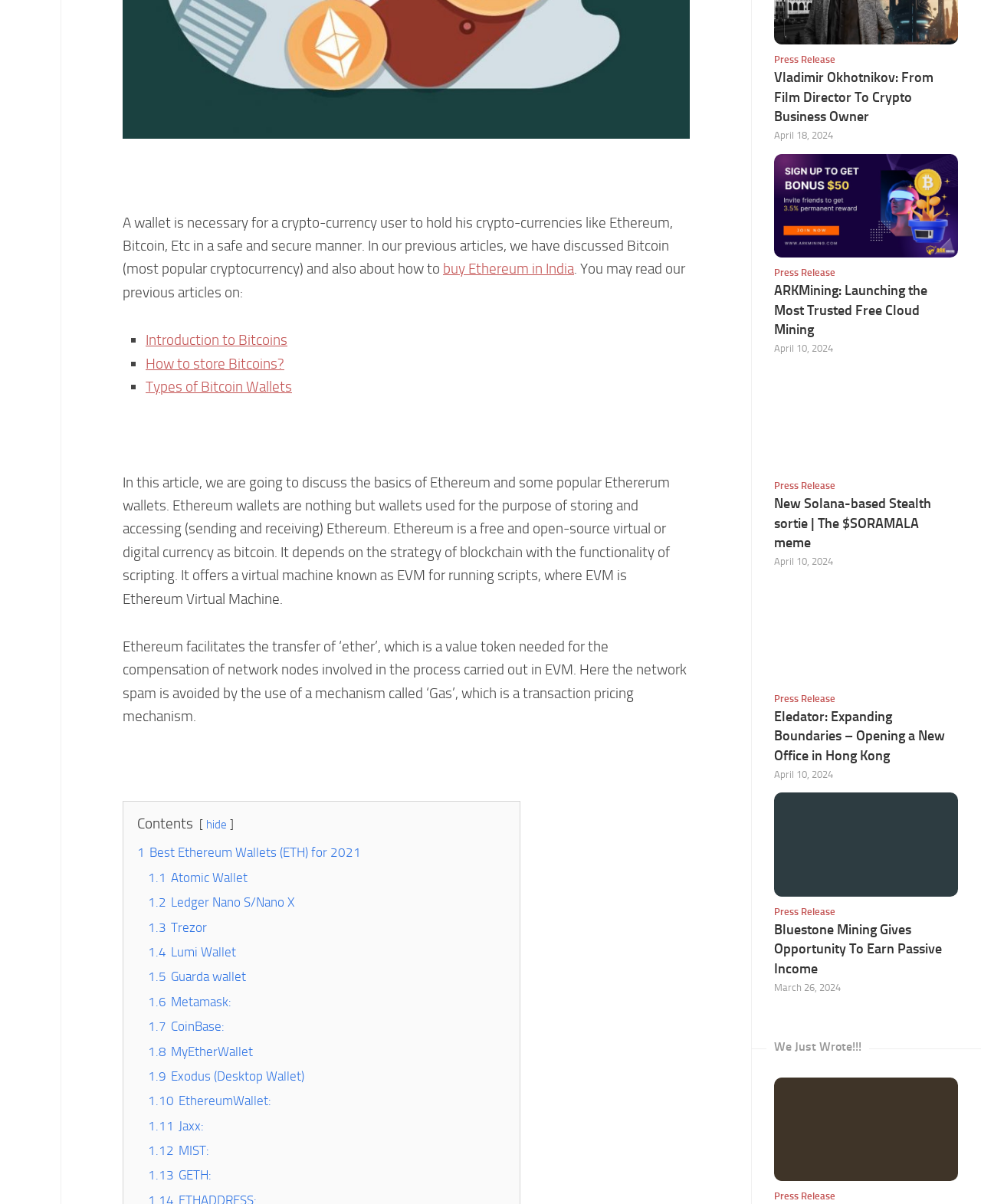What is the mechanism used to avoid network spam in EVM?
Using the visual information, respond with a single word or phrase.

Gas